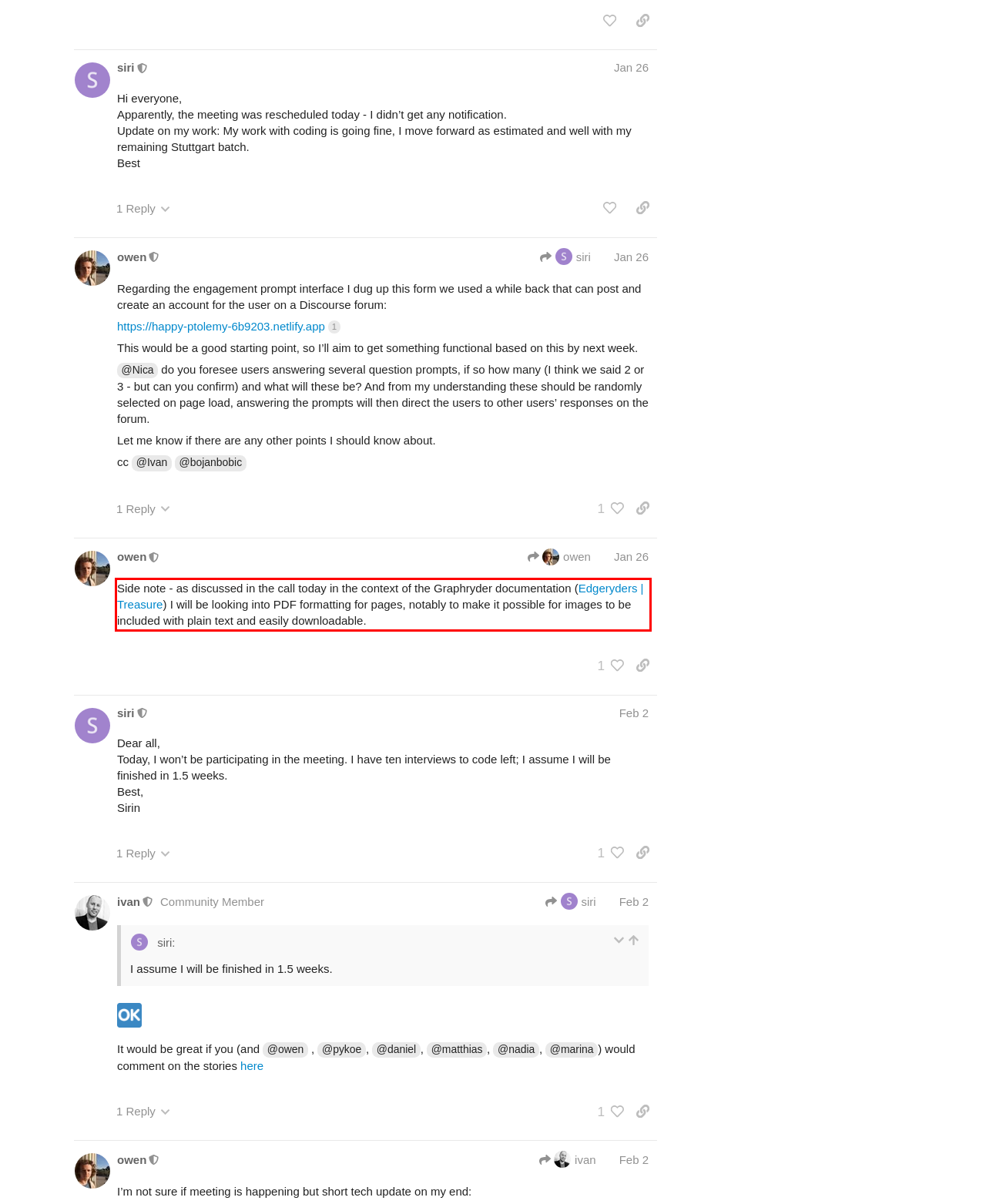Look at the screenshot of the webpage, locate the red rectangle bounding box, and generate the text content that it contains.

Side note - as discussed in the call today in the context of the Graphryder documentation (Edgeryders | Treasure) I will be looking into PDF formatting for pages, notably to make it possible for images to be included with plain text and easily downloadable.